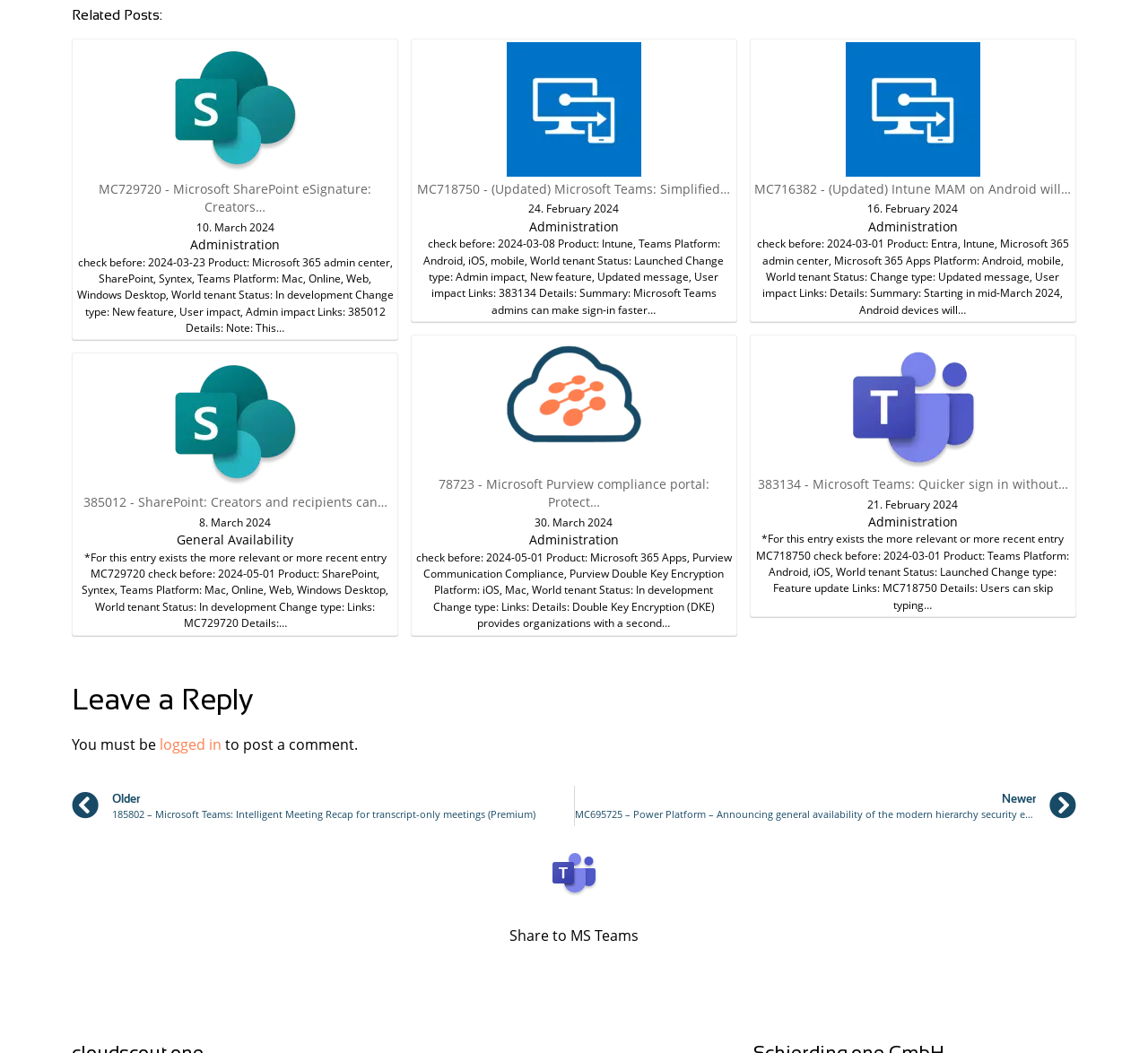Please specify the bounding box coordinates in the format (top-left x, top-left y, bottom-right x, bottom-right y), with values ranging from 0 to 1. Identify the bounding box for the UI component described as follows: Contact

None